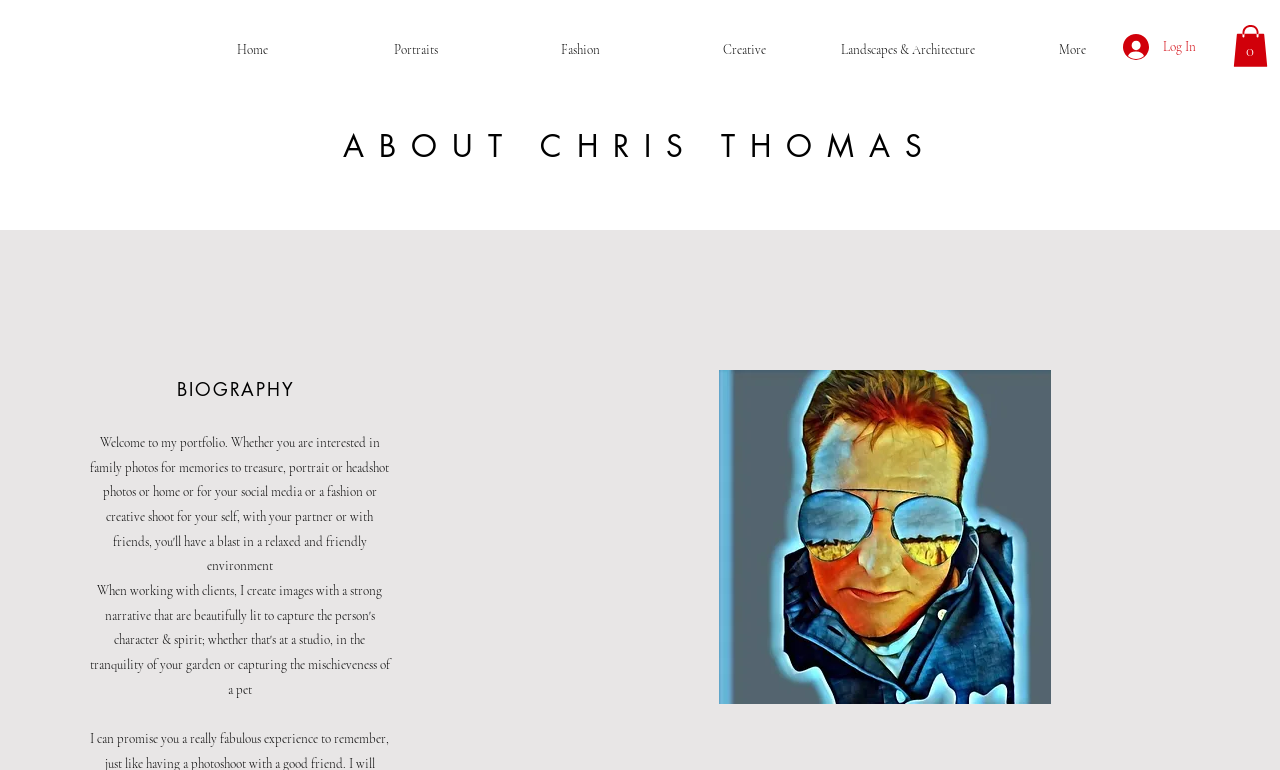What type of photography is featured on the webpage?
Can you give a detailed and elaborate answer to the question?

The webpage features different types of photography, including Portraits, Fashion, Creative, and Landscapes & Architecture, as indicated by the navigation links.